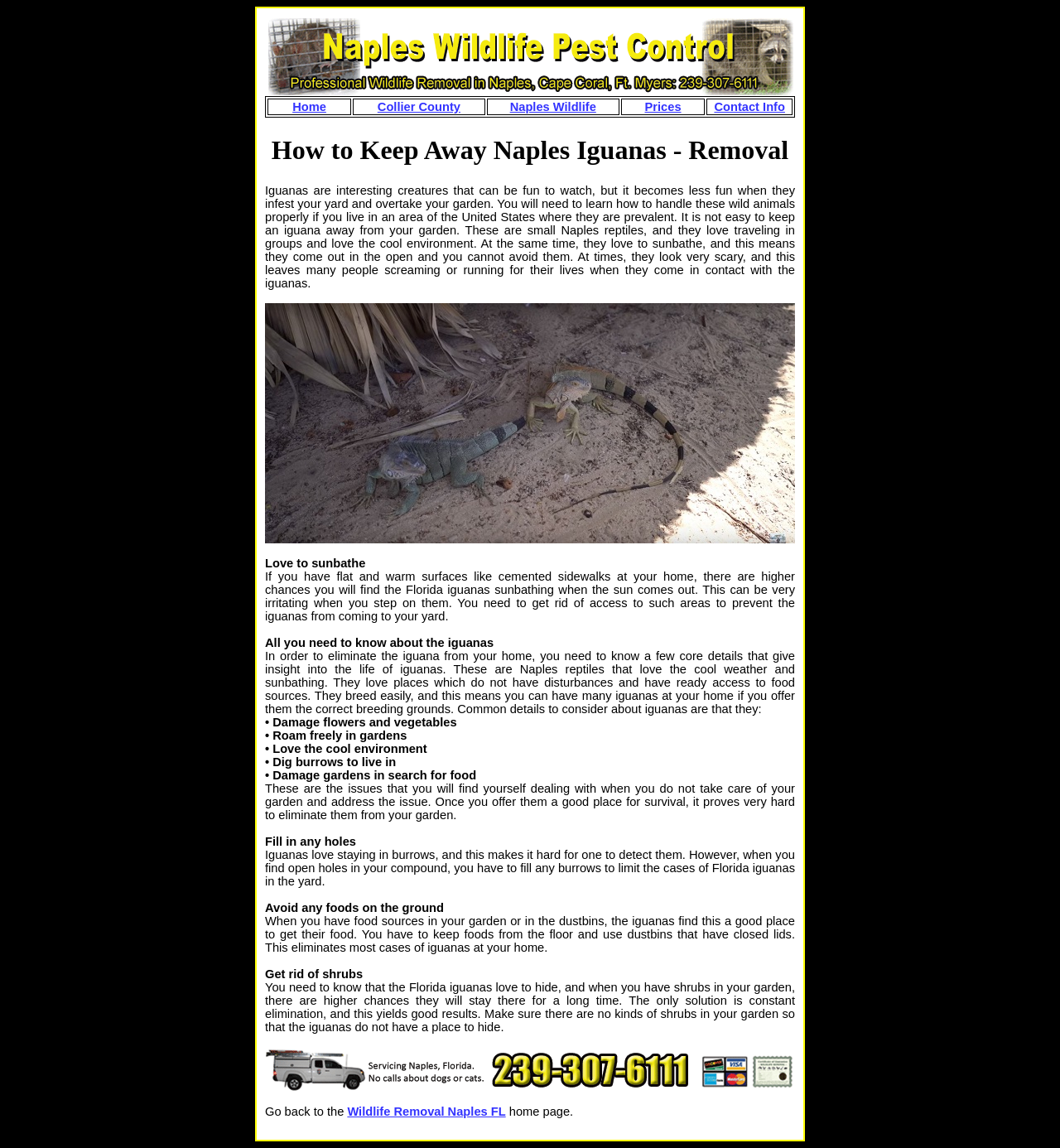Based on the image, provide a detailed response to the question:
What should you do to prevent iguanas from coming to your yard?

The webpage suggests that to prevent iguanas from coming to your yard, you need to get rid of access to areas that they love, such as flat and warm surfaces like cemented sidewalks, and also eliminate food sources and shrubs that they use for hiding and breeding.